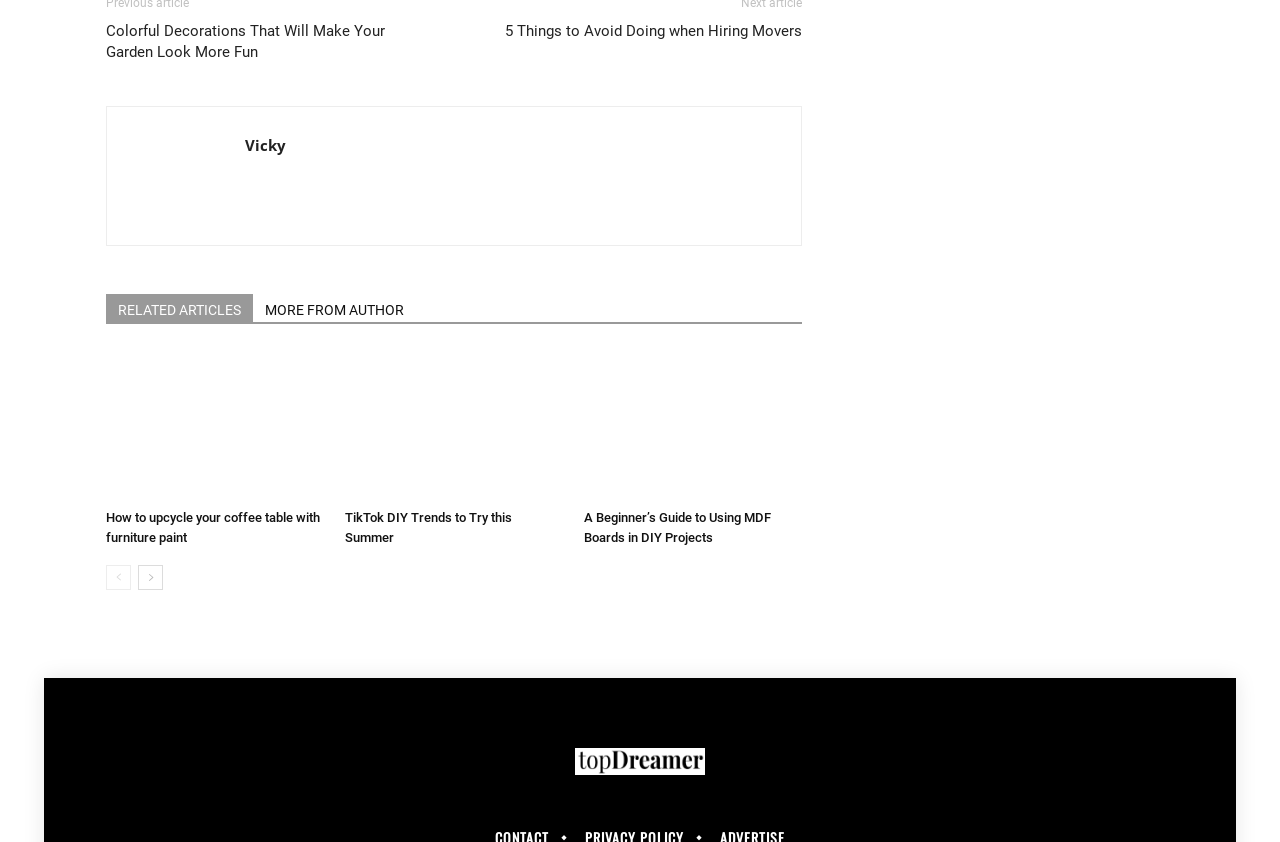Give a one-word or phrase response to the following question: What is the title of the first article?

How to upcycle your coffee table with furniture paint